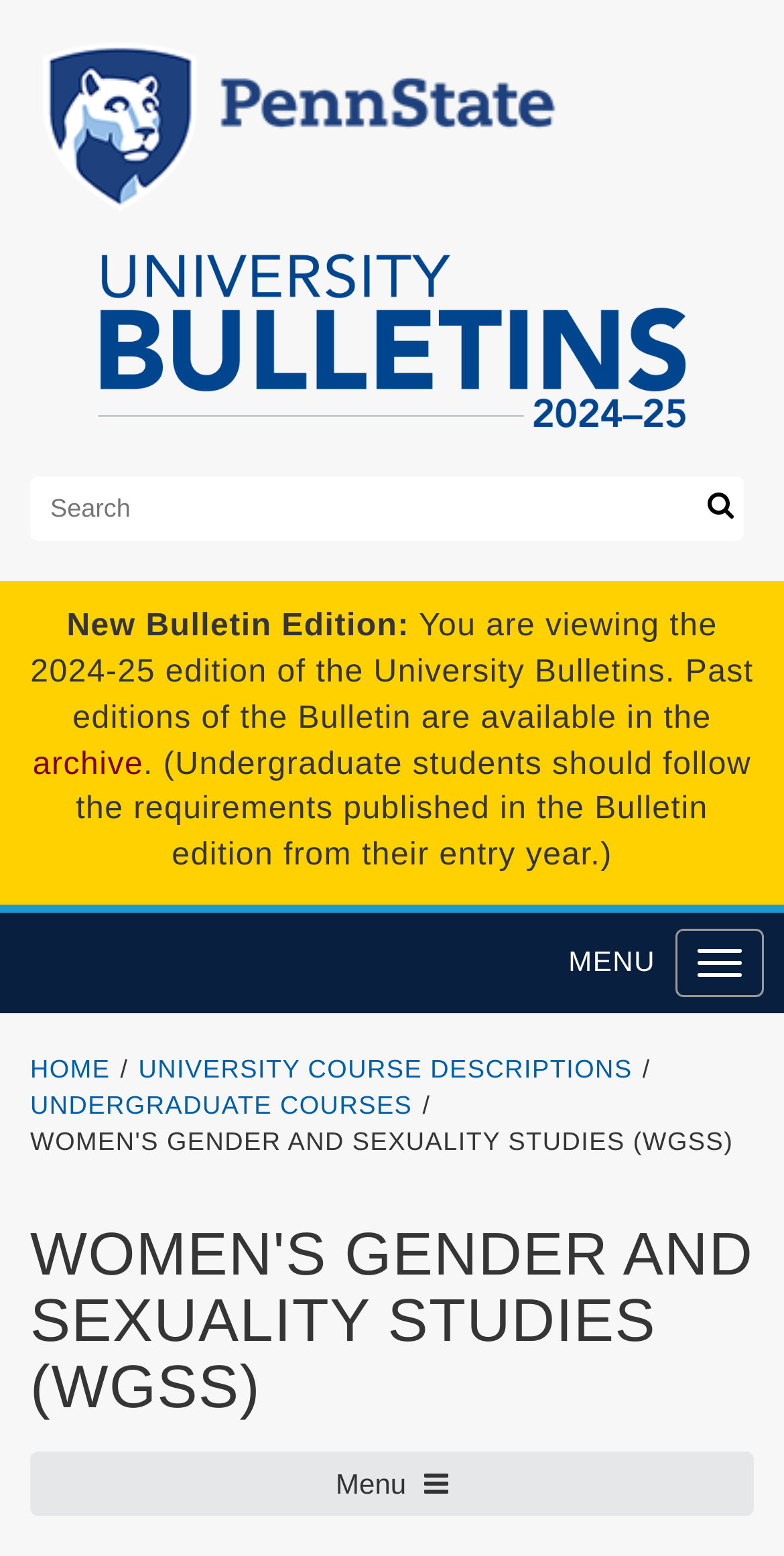Answer the question with a brief word or phrase:
What is the name of the department?

Women's Gender and Sexuality Studies (WGSS)